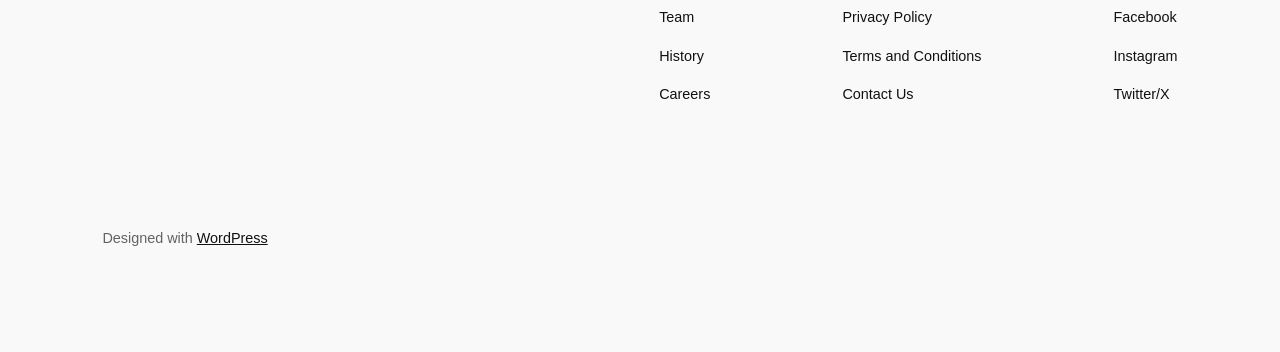What is the first navigation item?
Based on the image, answer the question in a detailed manner.

The first navigation item is 'About' because it is the first item in the navigation section, which is located at the top of the webpage, and its bounding box coordinates are [0.515, 0.018, 0.555, 0.3].